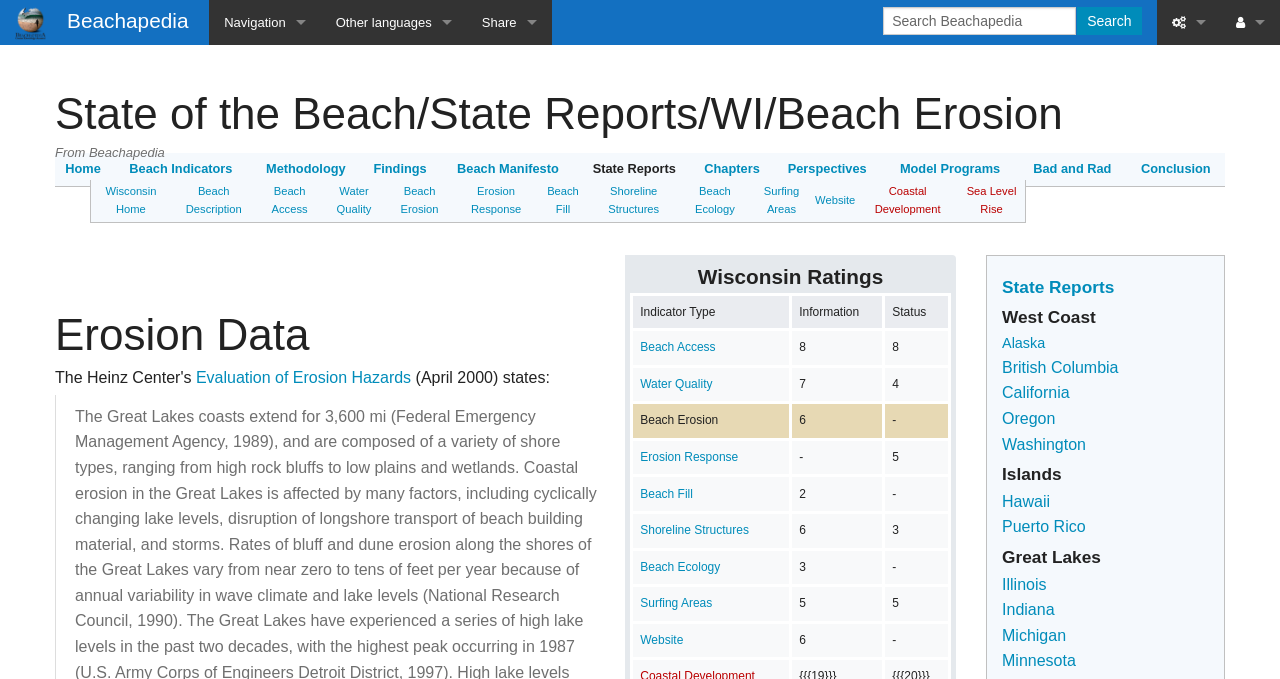Kindly respond to the following question with a single word or a brief phrase: 
What is the purpose of the beach fill section?

Not specified